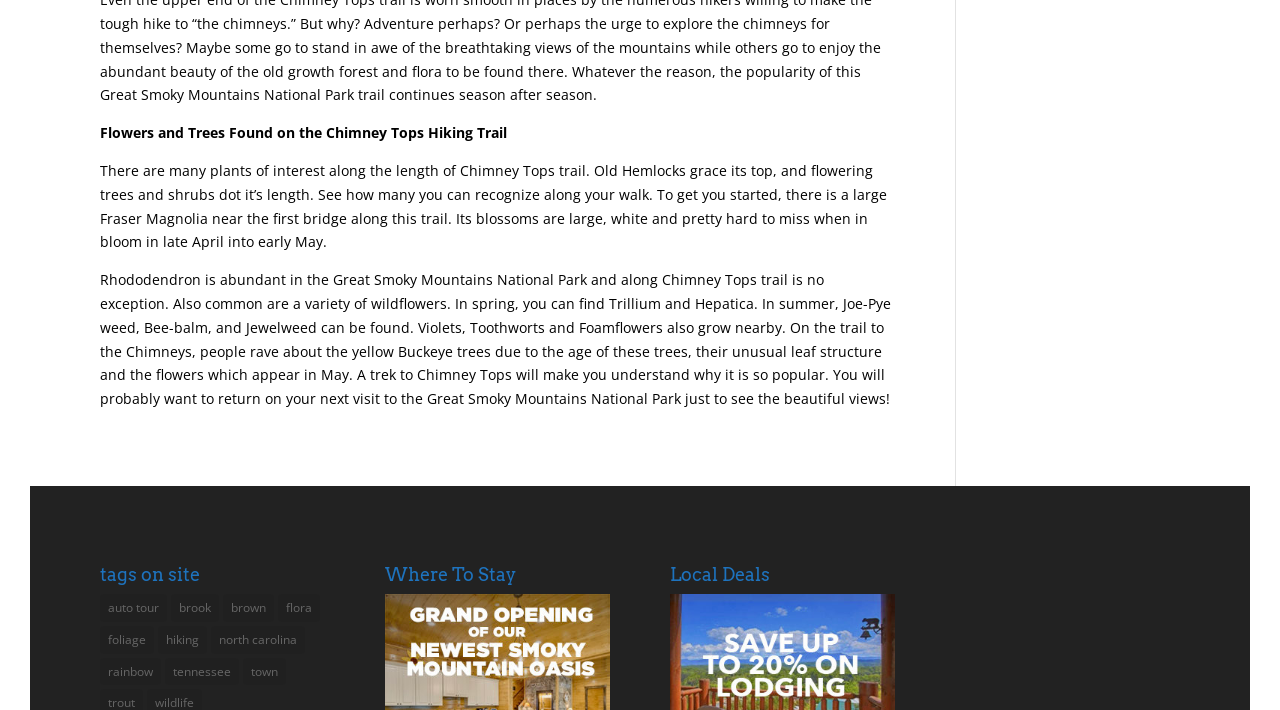What type of trees are abundant in the Great Smoky Mountains National Park?
Based on the image, answer the question in a detailed manner.

According to the webpage, Rhododendron is abundant in the Great Smoky Mountains National Park and along Chimney Tops trail.